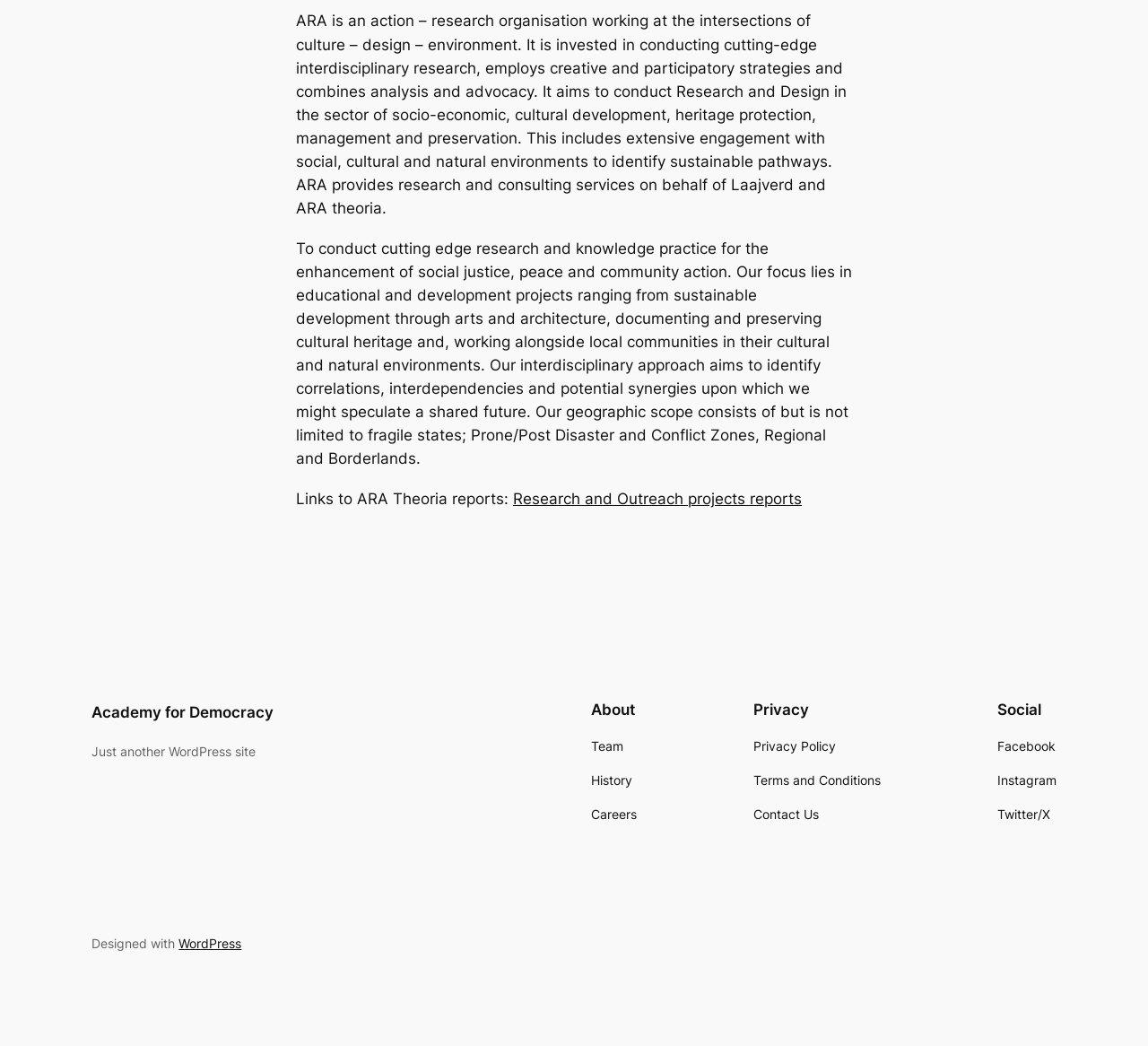Give the bounding box coordinates for the element described as: "Research and Outreach projects reports".

[0.447, 0.469, 0.698, 0.486]